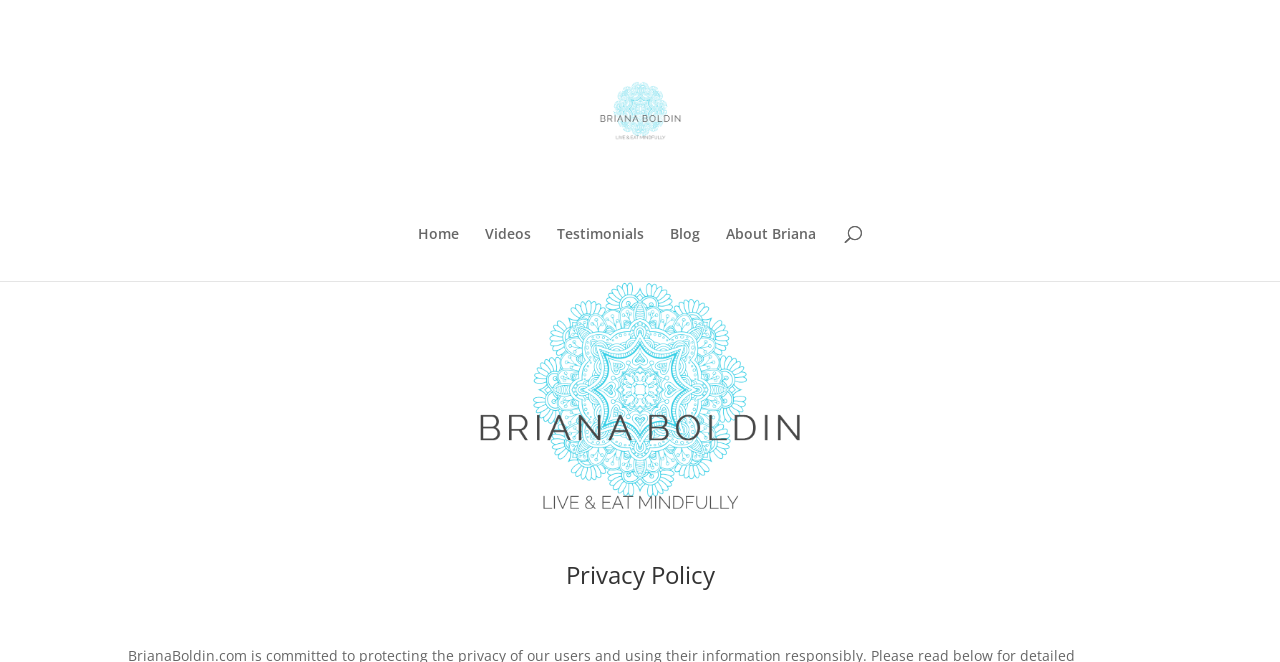Describe the webpage in detail, including text, images, and layout.

The webpage is titled "Privacy Policy | Live & Eat Mindfully" and features a prominent image with the same title, located at the top-left corner of the page. Below the image, there is a row of navigation links, including "Home", "Videos", "Testimonials", "Blog", and "About Briana", which are aligned horizontally and centered at the top of the page.

The main content of the page is headed by a prominent heading "Privacy Policy", situated near the bottom of the page, almost at the center. Below the heading, there is a small, non-descriptive text element containing a single non-breaking space character.